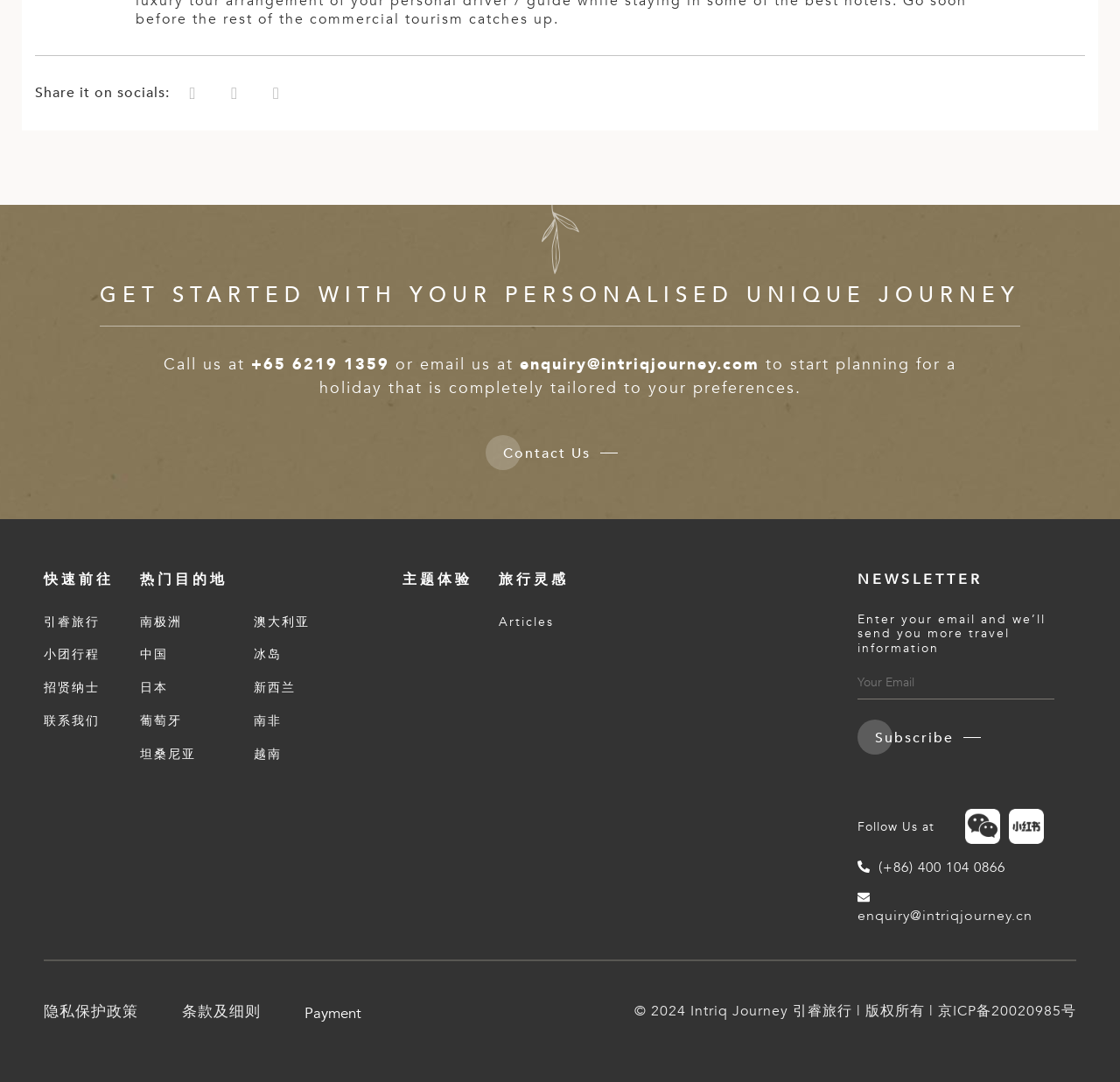What is the theme of the travel experiences offered?
Using the image as a reference, give a one-word or short phrase answer.

Personalised unique journey